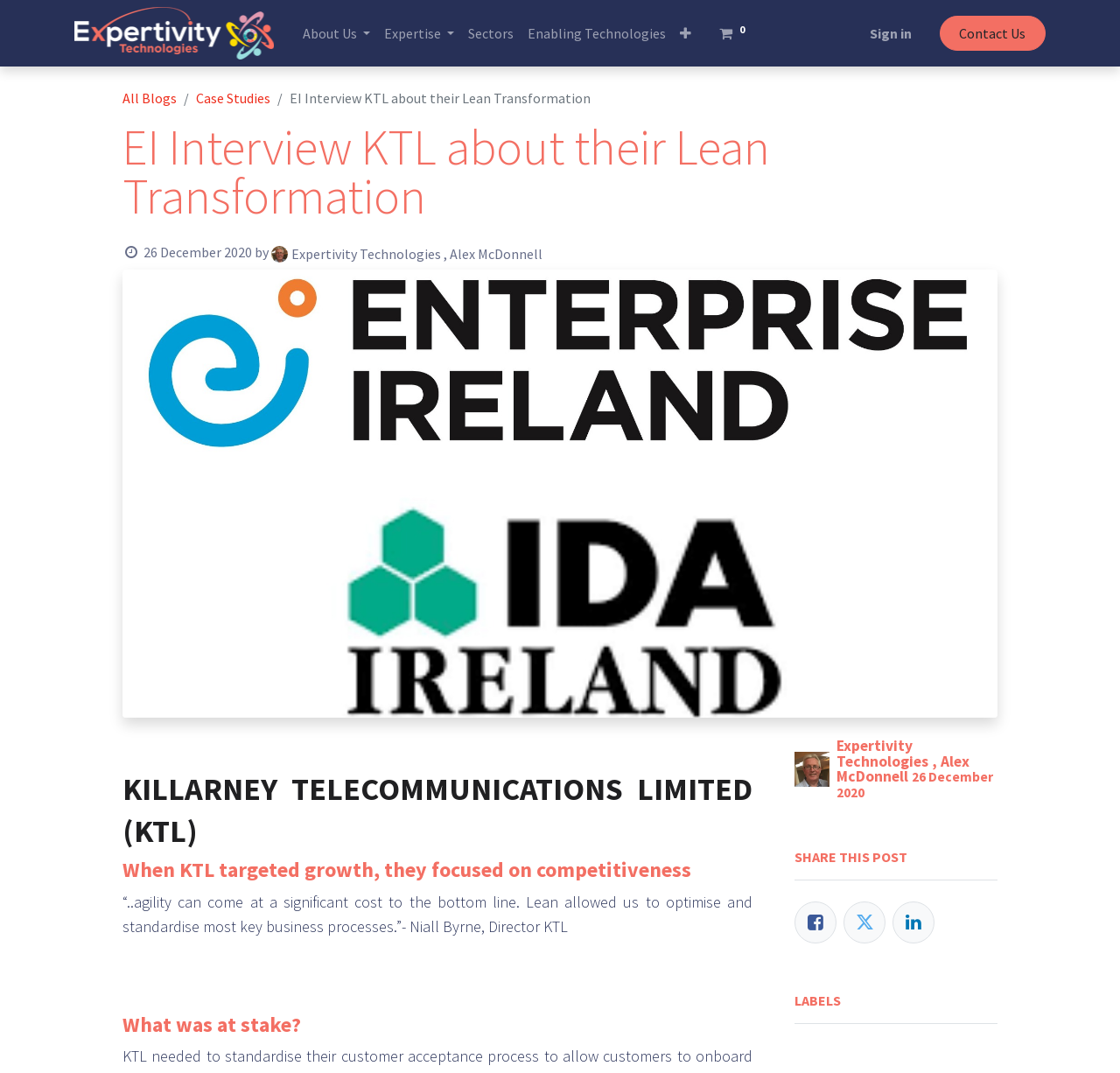Please predict the bounding box coordinates of the element's region where a click is necessary to complete the following instruction: "Share this post on Facebook". The coordinates should be represented by four float numbers between 0 and 1, i.e., [left, top, right, bottom].

[0.709, 0.84, 0.747, 0.879]